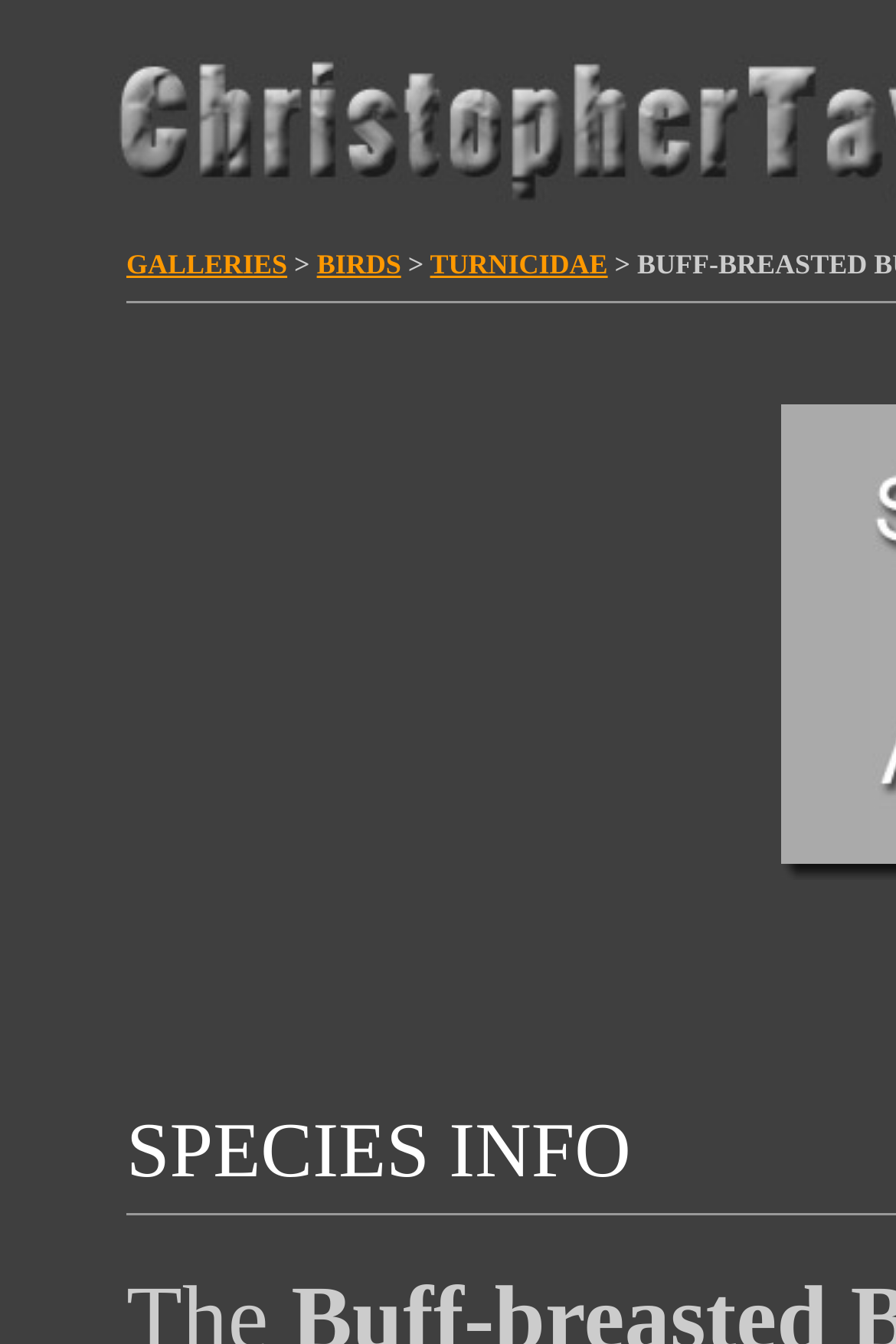Describe every aspect of the webpage in a detailed manner.

The webpage is a photography gallery focused on nature and wildlife photography, specifically featuring Buff-breasted Buttonquail pictures. At the top, there are three links: "GALLERIES", "BIRDS", and "TURNICIDAE", which are positioned horizontally next to each other. The "TURNICIDAE" link has a table with four cells below it, but they are empty.

On the left side of the page, there is a small image related to nature photography. The image is positioned below the links and takes up a small portion of the page. The rest of the page is dedicated to showcasing photography, with the main content likely being images of Buff-breasted Buttonquail and other wildlife.